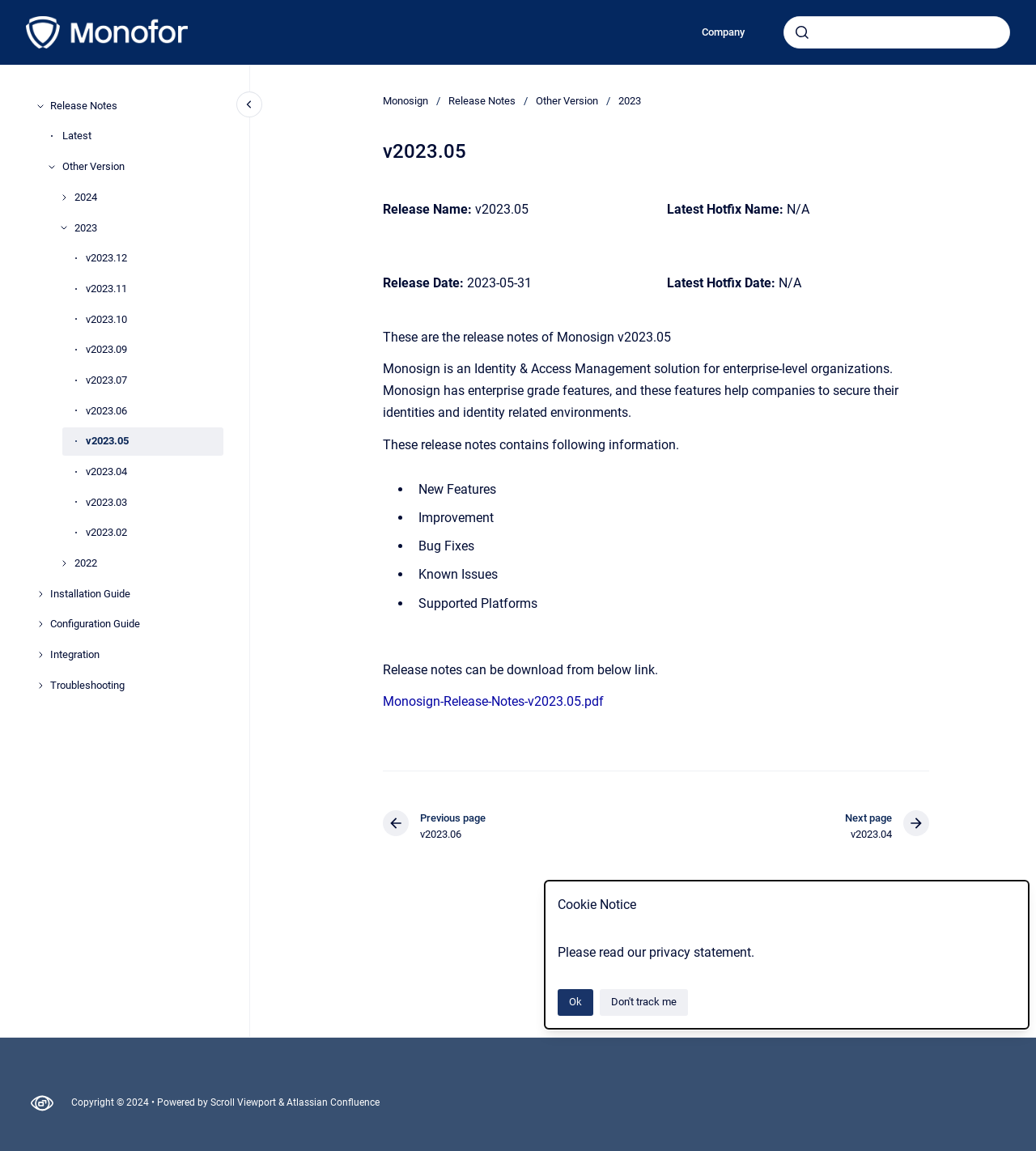Give a detailed account of the webpage's layout and content.

This webpage is about the release notes of Monosign v2023.05, an Identity & Access Management solution for enterprise-level organizations. At the top, there is a cookie notice dialog with a "Please read our privacy statement" text and two buttons, "Ok" and "Don't track me". Below the dialog, there are navigation links to the homepage, company, and a search bar.

The main content area is divided into two sections. On the left, there is a navigation menu with links to "Release Notes", "Installation Guide", "Configuration Guide", "Integration", and "Troubleshooting". Each of these links has a corresponding button that can be expanded to show submenus.

On the right, there is a breadcrumb navigation bar showing the current location: "Monosign" > "Release Notes" > "Other Version" > "2023". Below the breadcrumb, there is a header with the title "v2023.05" and a description of the release notes.

The main content area displays the release notes, which include the release name, latest hotfix name, release date, and latest hotfix date. There is also a brief description of Monosign and its features. The release notes are organized into sections, including "New Features", "Improvement", "Bug Fixes", "Known Issues", and "Supported Platforms", each marked with a bullet point.

At the bottom of the page, there is a link to download the release notes in PDF format. There are also navigation links to previous and next pages, which are other versions of the release notes. Finally, there is a copyright notice at the very bottom of the page.